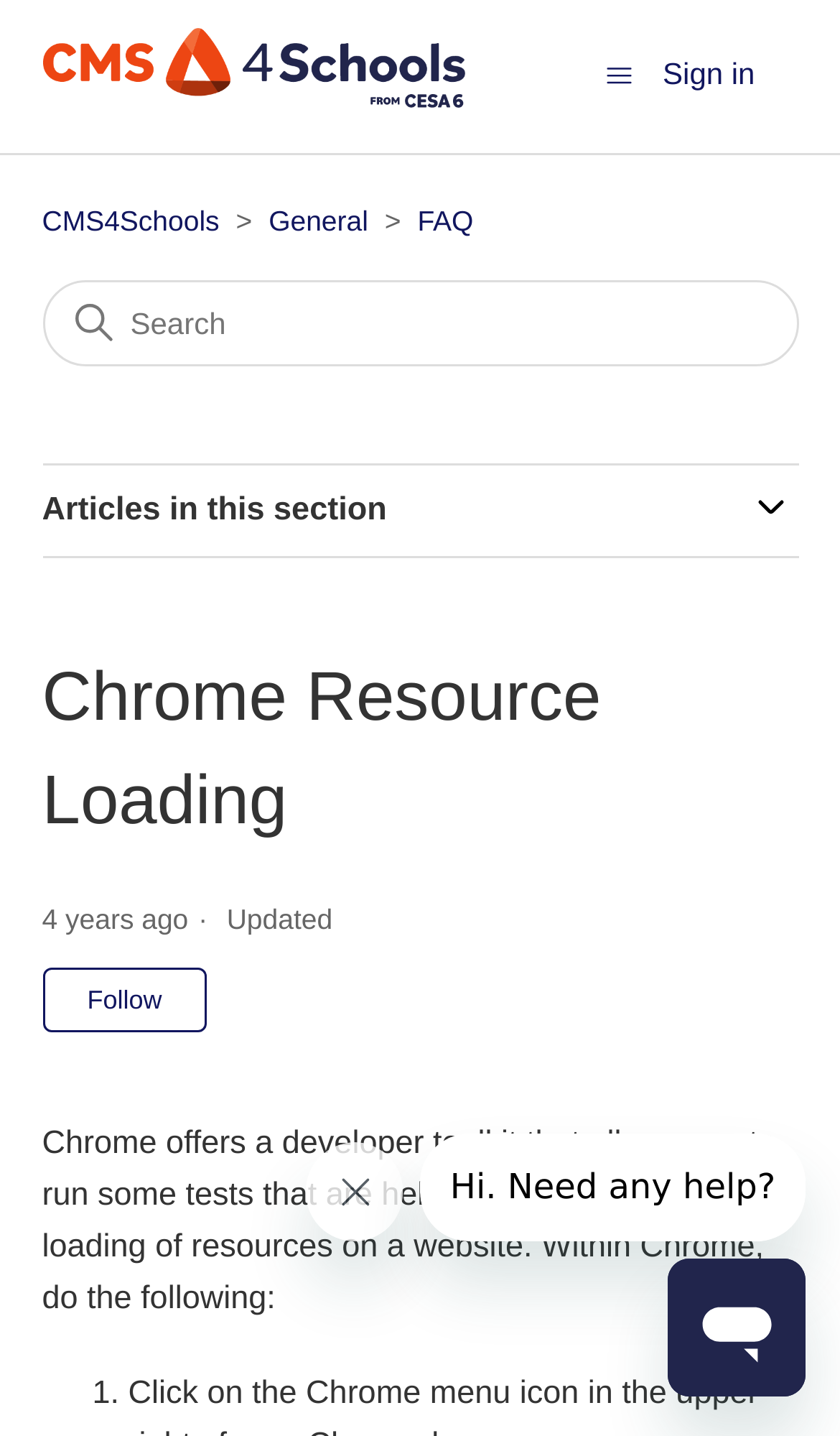Return the bounding box coordinates of the UI element that corresponds to this description: "CMS4Schools". The coordinates must be given as four float numbers in the range of 0 and 1, [left, top, right, bottom].

[0.05, 0.143, 0.261, 0.165]